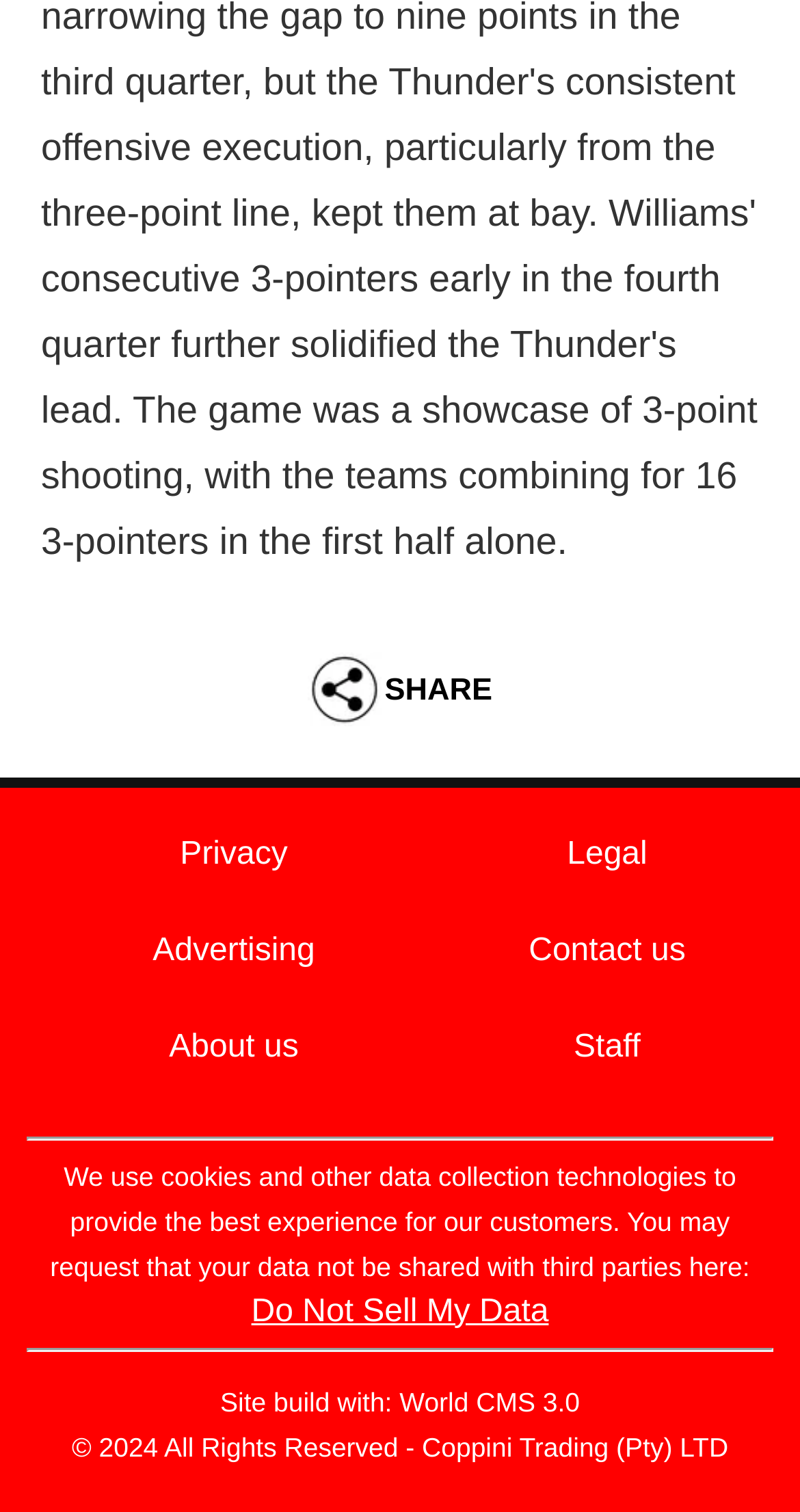Given the description "Staff", determine the bounding box of the corresponding UI element.

[0.717, 0.661, 0.801, 0.684]